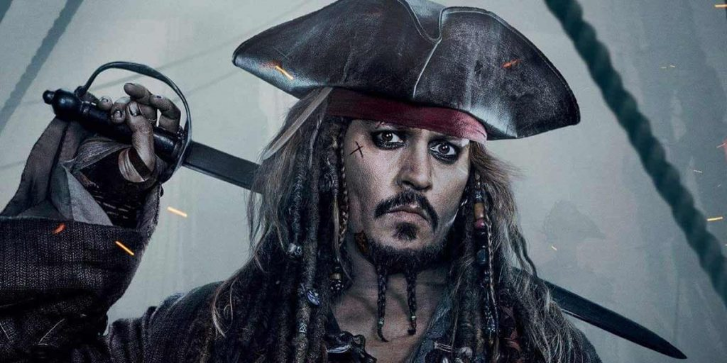Generate a comprehensive caption that describes the image.

In an intriguing moment captured from the world of swashbuckling adventures, this image prominently features a charismatic pirate, renowned for his cunning and theatrical flair. With a weathered tricorn hat perched atop his head and an intense gaze, he wields a gleaming cutlass, embodying the essence of a buccaneer navigating the treacherous waters of the Caribbean. The character's signature dreadlocks cascade down his shoulders, each adorned with beads and trinkets that tell a story of adventurous escapades. Set against a backdrop of a ship's rigging, this portrait evokes the thrill of high-seas exploits and the allure of pirate lore, drawing viewers into a narrative rich with action, intrigue, and the promise of adventure on the horizon. The image connects to ongoing discussions about potential collaborations in the cinematic realm, intertwining the legacy of iconic characters with contemporary storytelling.